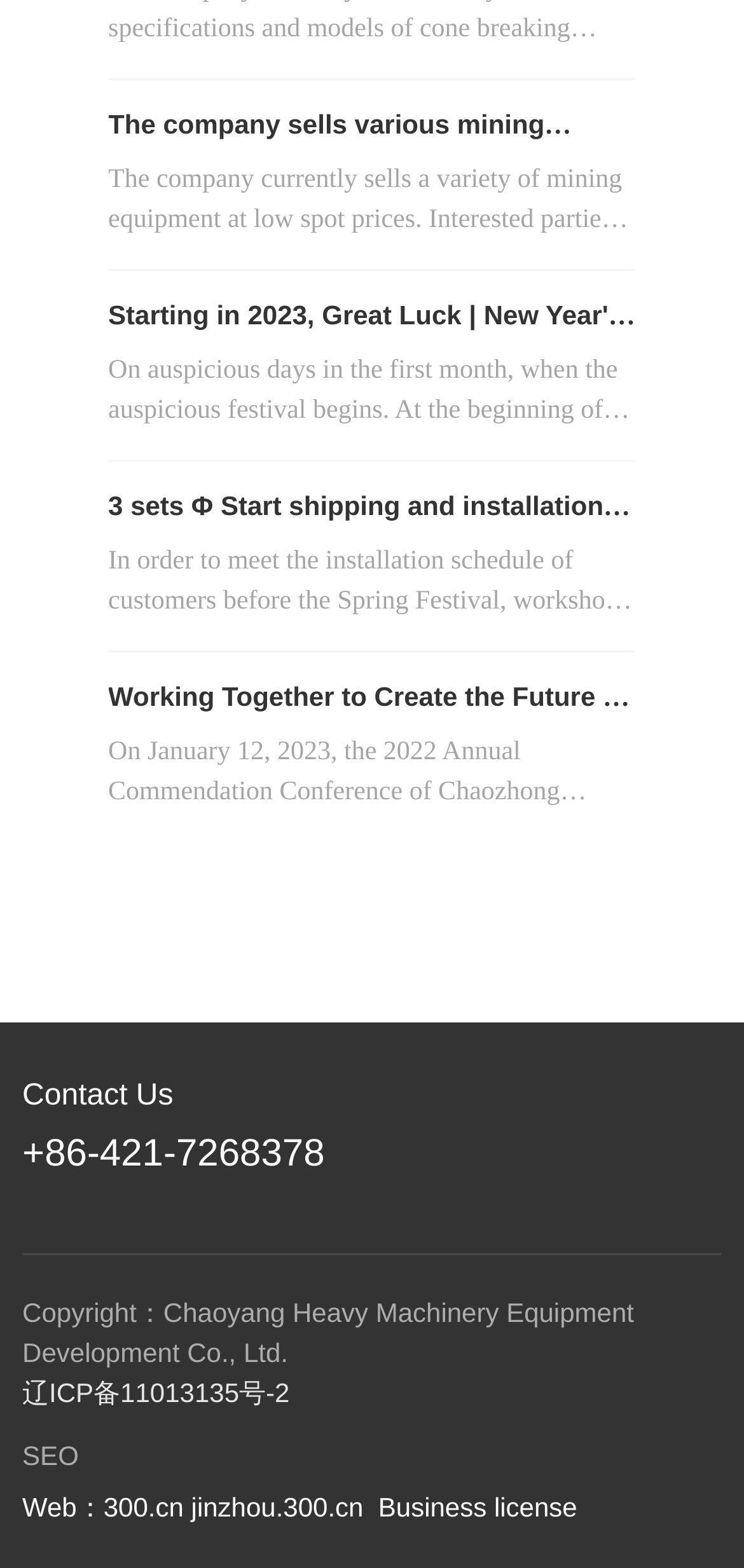Please specify the bounding box coordinates of the clickable region necessary for completing the following instruction: "Go to About". The coordinates must consist of four float numbers between 0 and 1, i.e., [left, top, right, bottom].

None